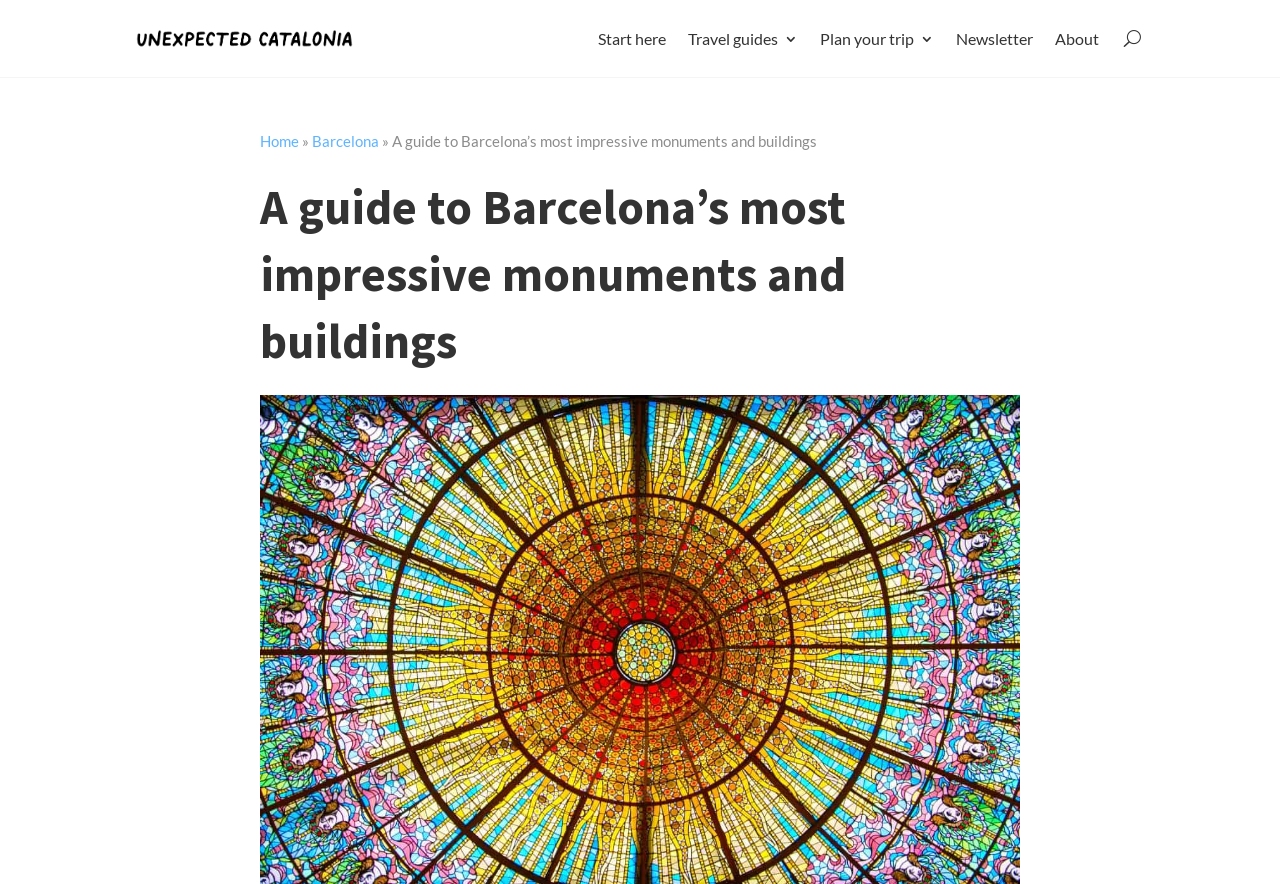Respond to the following question using a concise word or phrase: 
What is the position of the 'Home' link?

left